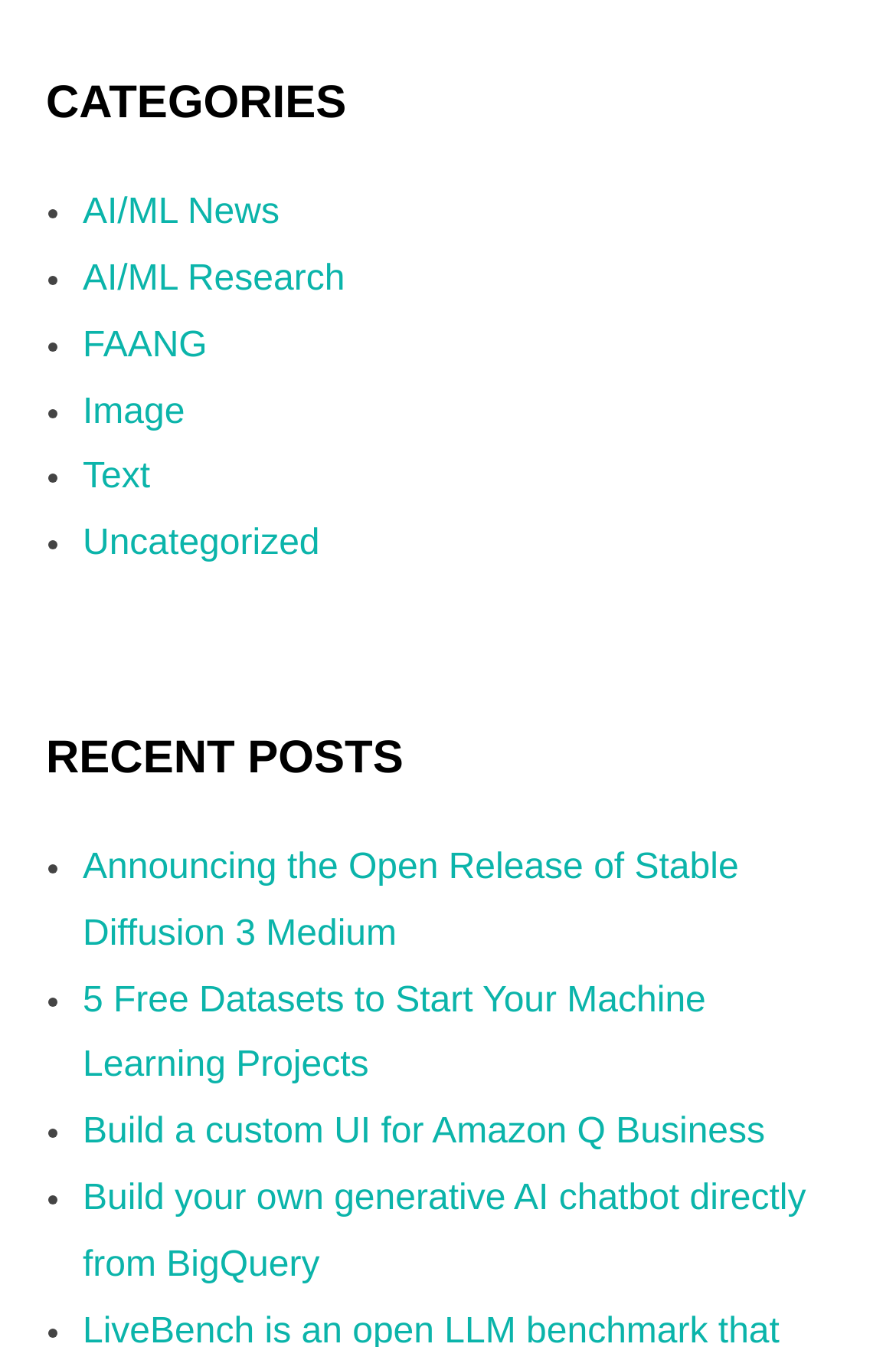Provide a brief response to the question below using a single word or phrase: 
How many recent posts are listed on the webpage?

4